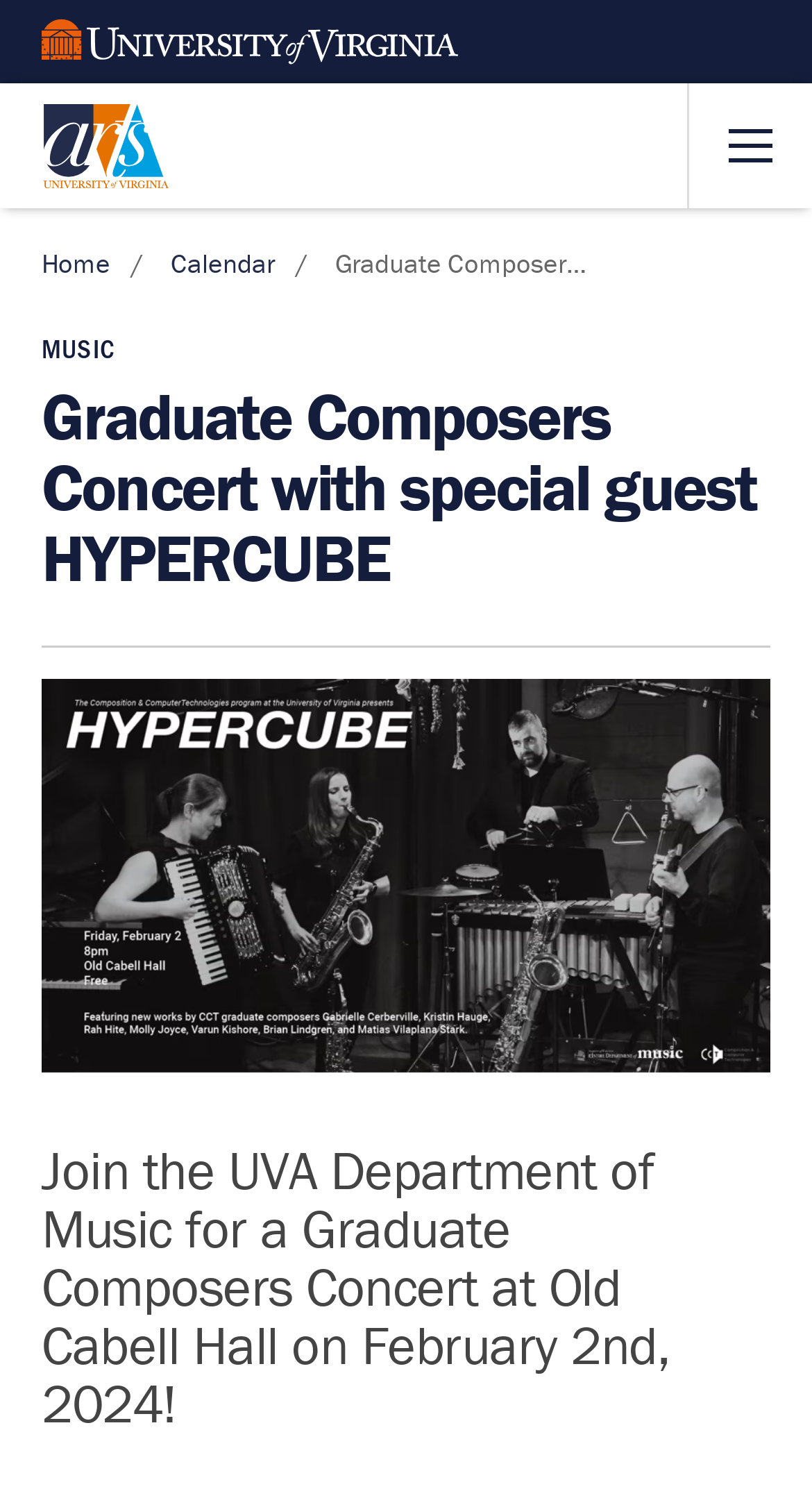What is the name of the event mentioned on the webpage?
Based on the screenshot, provide a one-word or short-phrase response.

Graduate Composers Concert